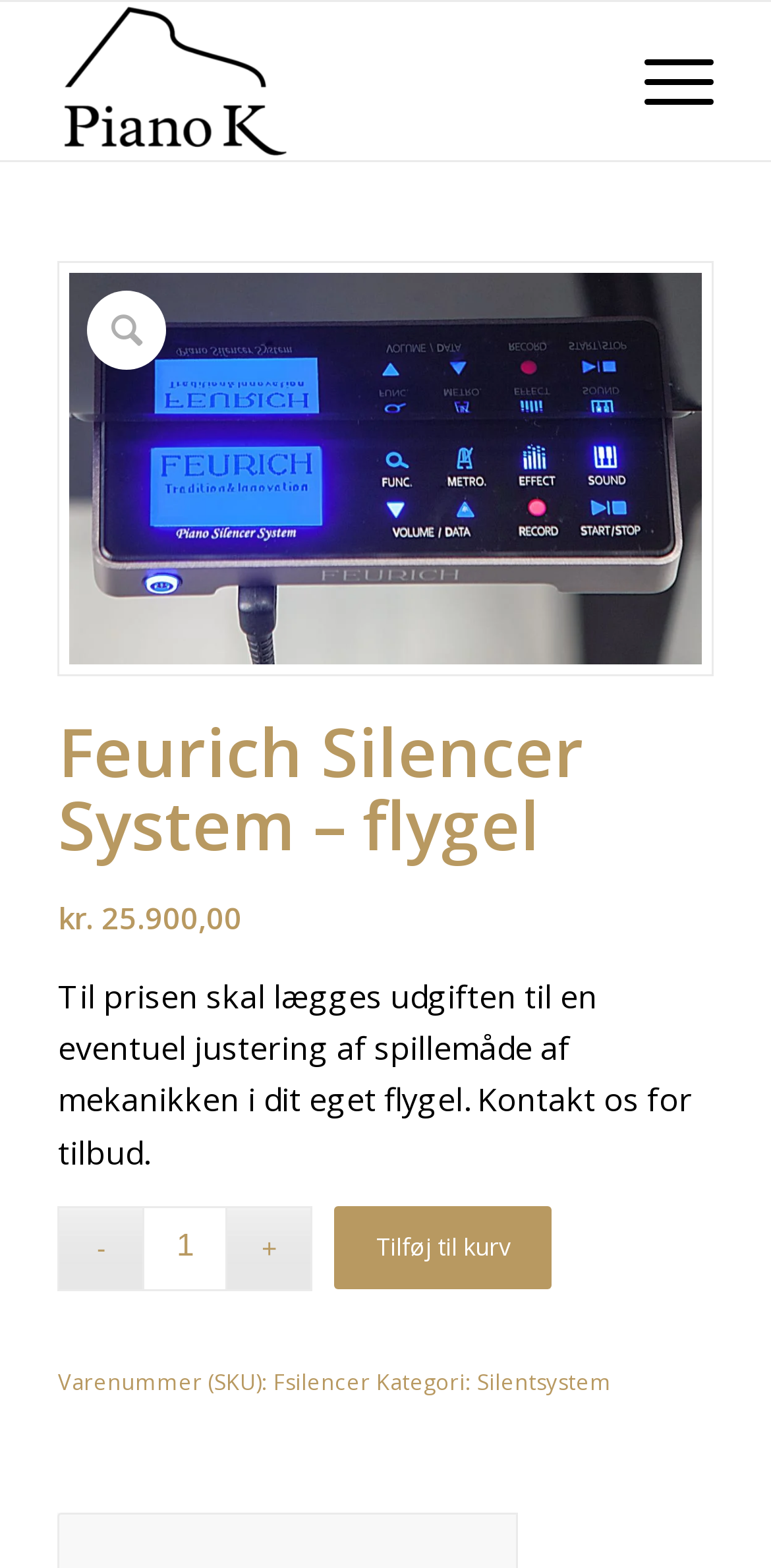Identify the bounding box coordinates of the element that should be clicked to fulfill this task: "Click the '-' button". The coordinates should be provided as four float numbers between 0 and 1, i.e., [left, top, right, bottom].

[0.075, 0.769, 0.185, 0.823]